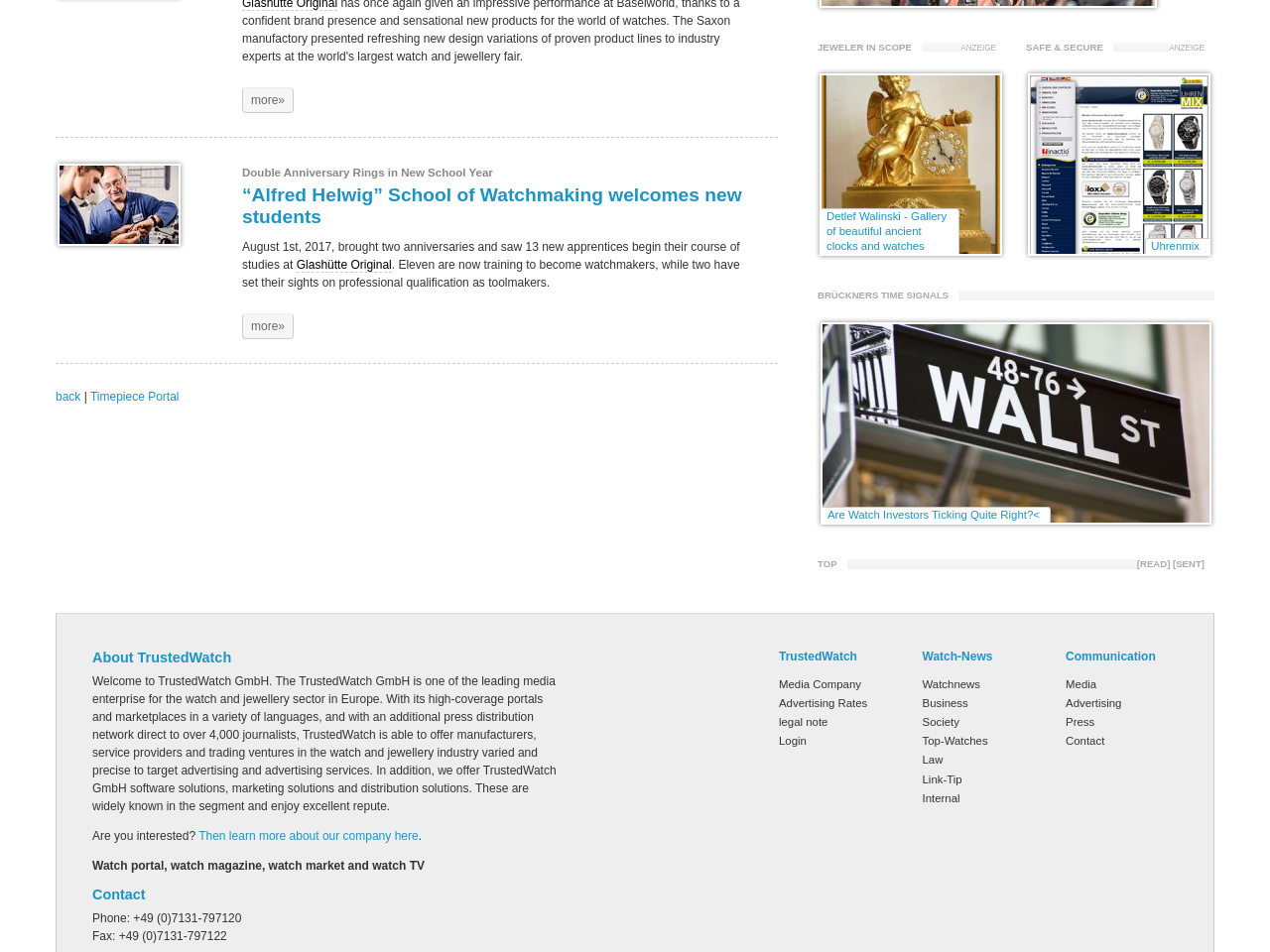Show the bounding box coordinates of the element that should be clicked to complete the task: "Click on 'Timepiece Portal'".

[0.071, 0.409, 0.141, 0.424]